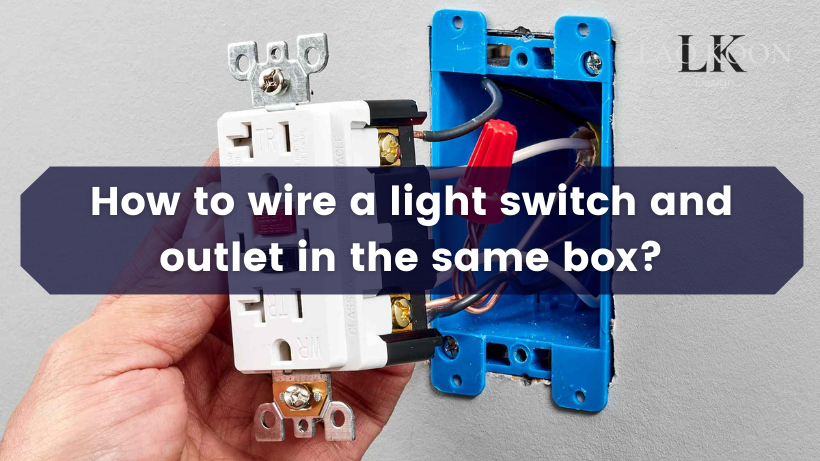Analyze the image and provide a detailed answer to the question: What is the branding visible in the top right corner?

The branding can be identified by looking at the top right corner of the image, where the caption mentions that the branding of Laokoon Lamp Company is subtly visible, suggesting an affiliation with lighting products or electrical solutions.